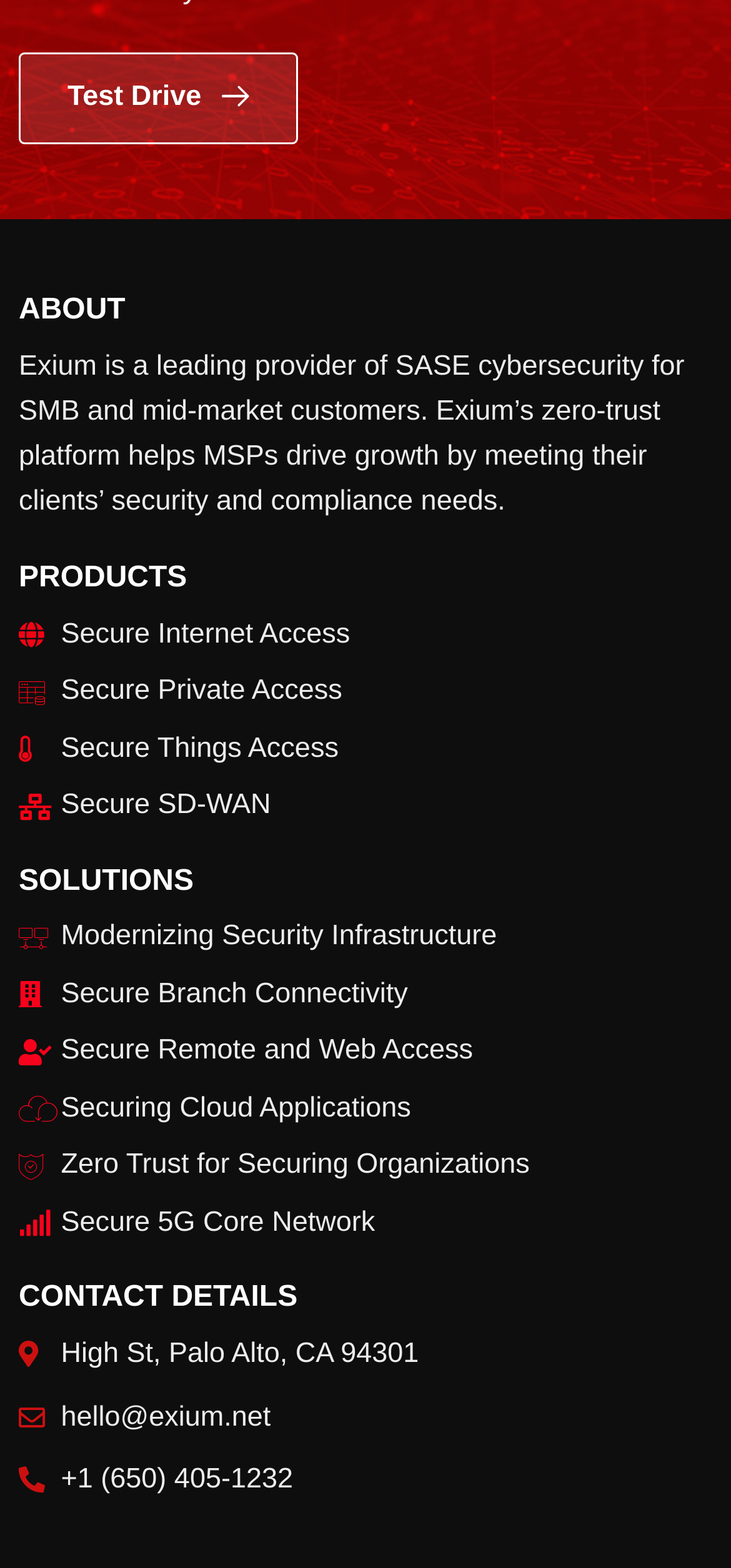Can you find the bounding box coordinates for the element to click on to achieve the instruction: "Learn about 'Secure Internet Access'"?

[0.026, 0.392, 0.974, 0.419]